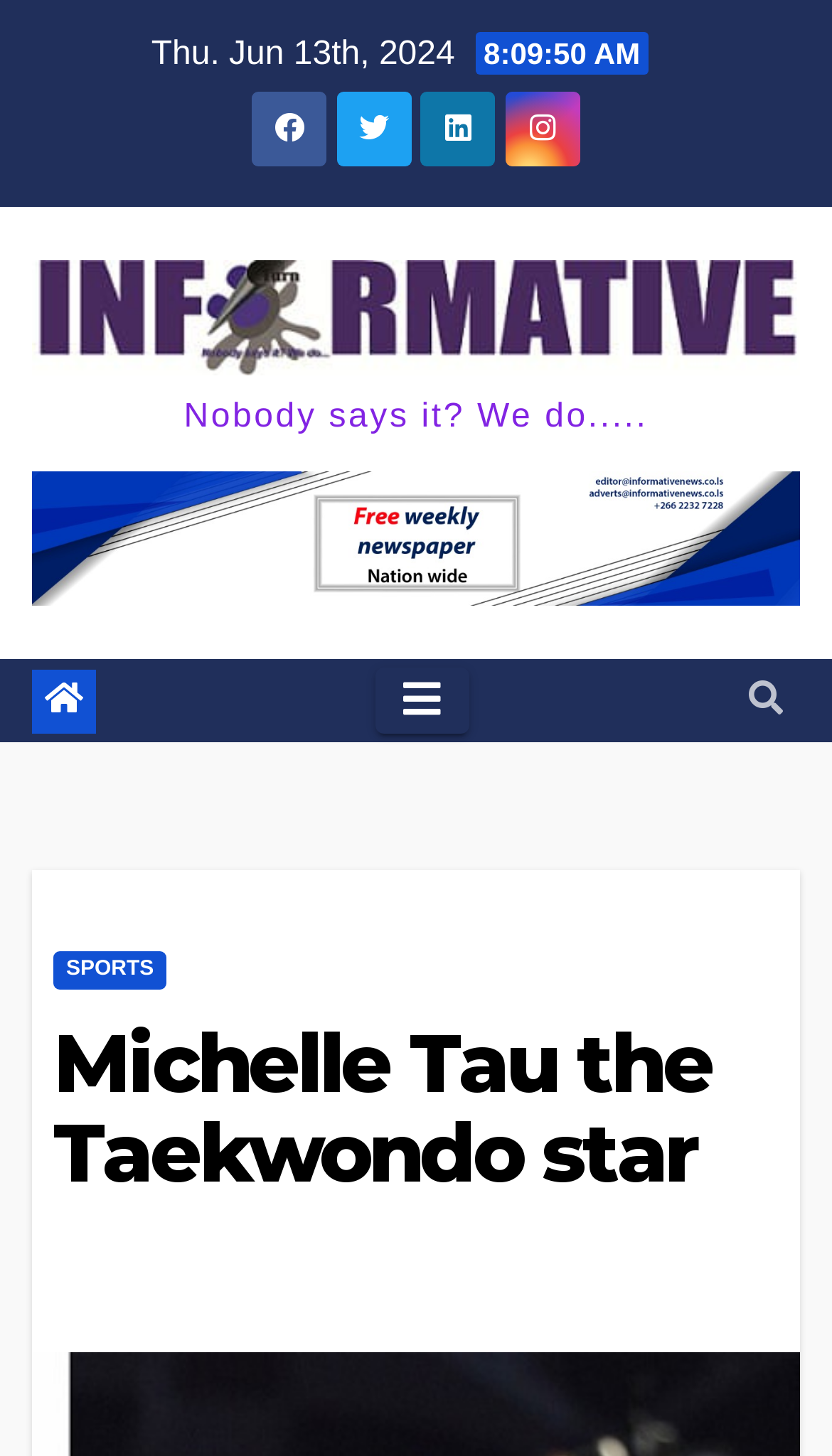Please determine the bounding box coordinates, formatted as (top-left x, top-left y, bottom-right x, bottom-right y), with all values as floating point numbers between 0 and 1. Identify the bounding box of the region described as: aria-label="Toggle navigation"

[0.451, 0.459, 0.564, 0.504]